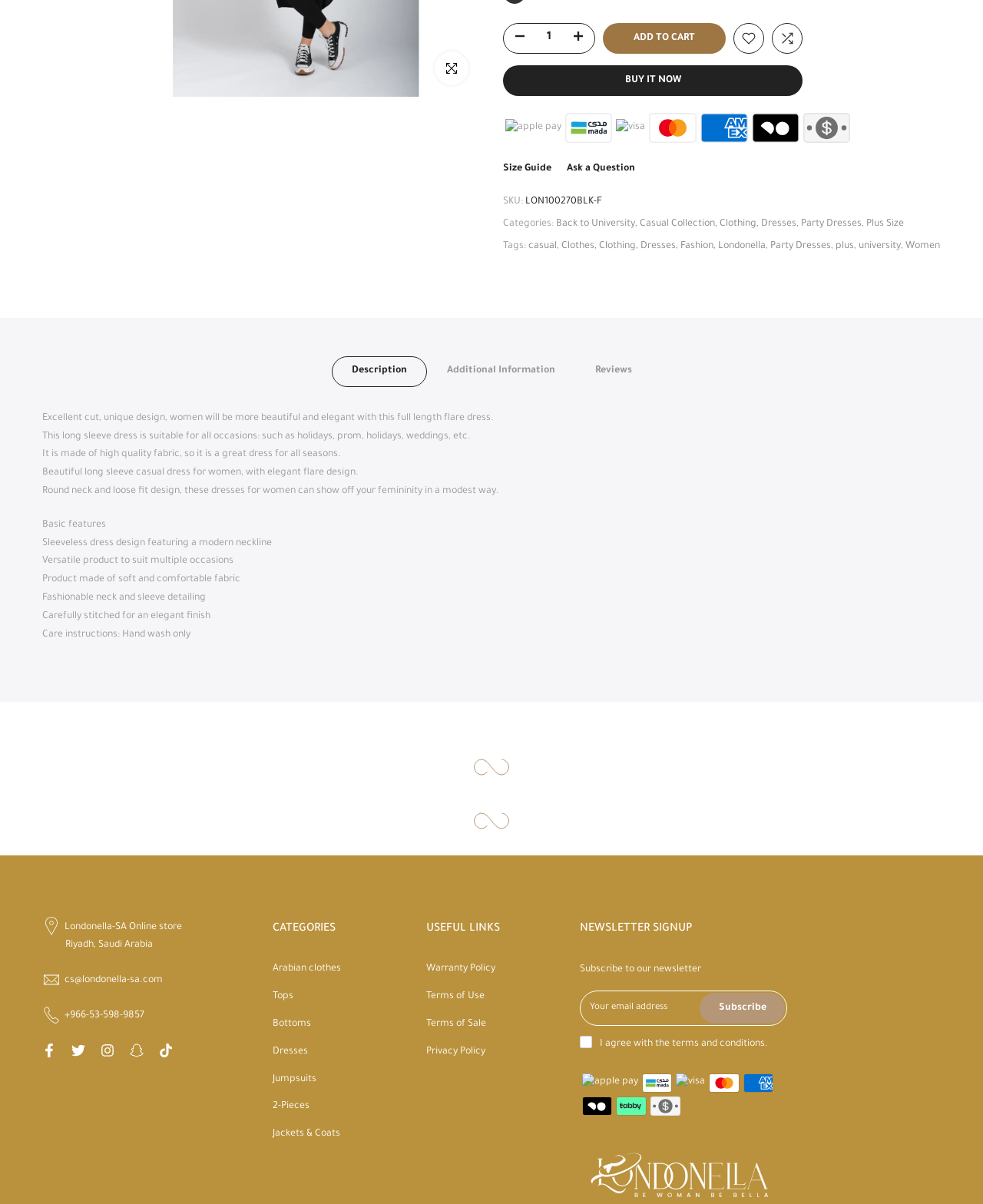Find the bounding box coordinates of the UI element according to this description: "input value="1" name="quantity" value="1"".

[0.545, 0.02, 0.572, 0.044]